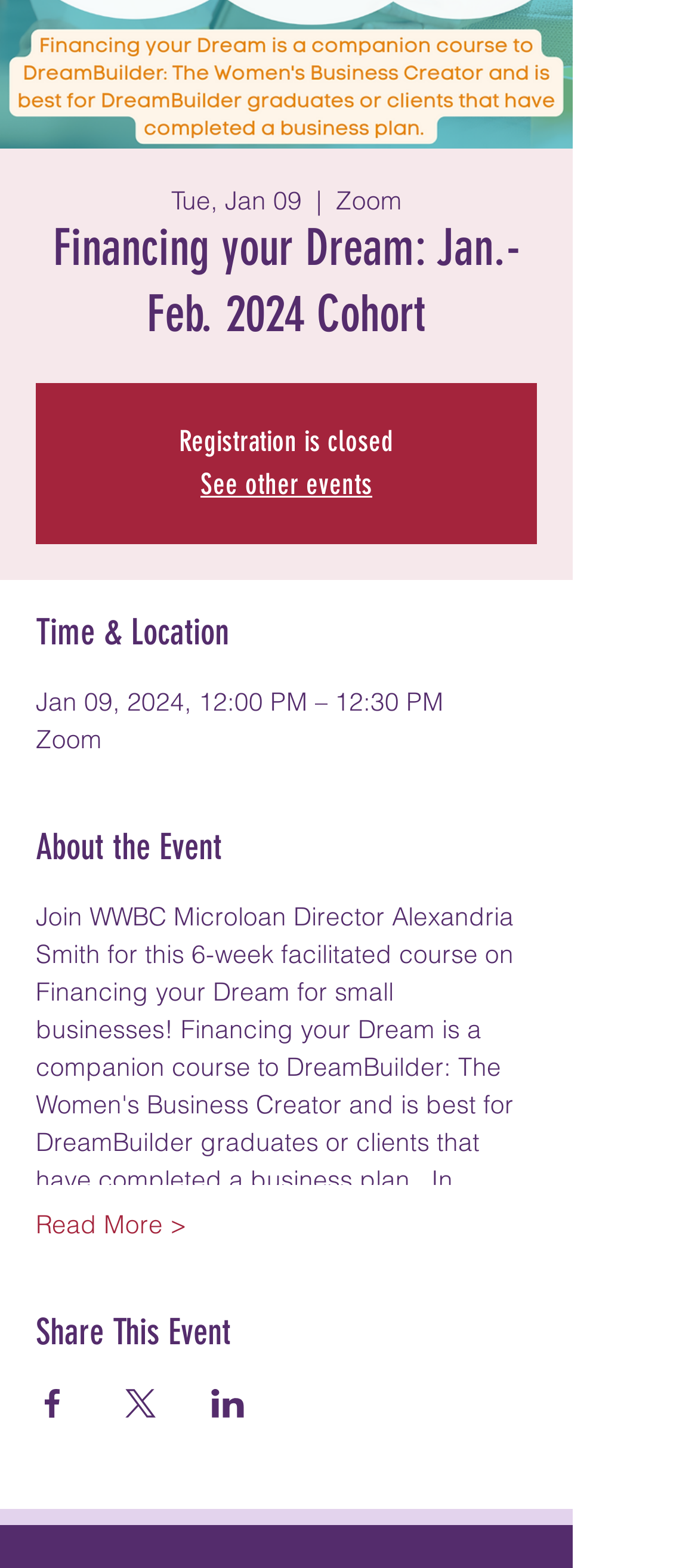Please use the details from the image to answer the following question comprehensively:
What is the platform of the event?

I found the platform of the event by looking at the 'Time & Location' section, where it says 'Zoom', and also in the top section where it says 'Tue, Jan 09 | Zoom'.